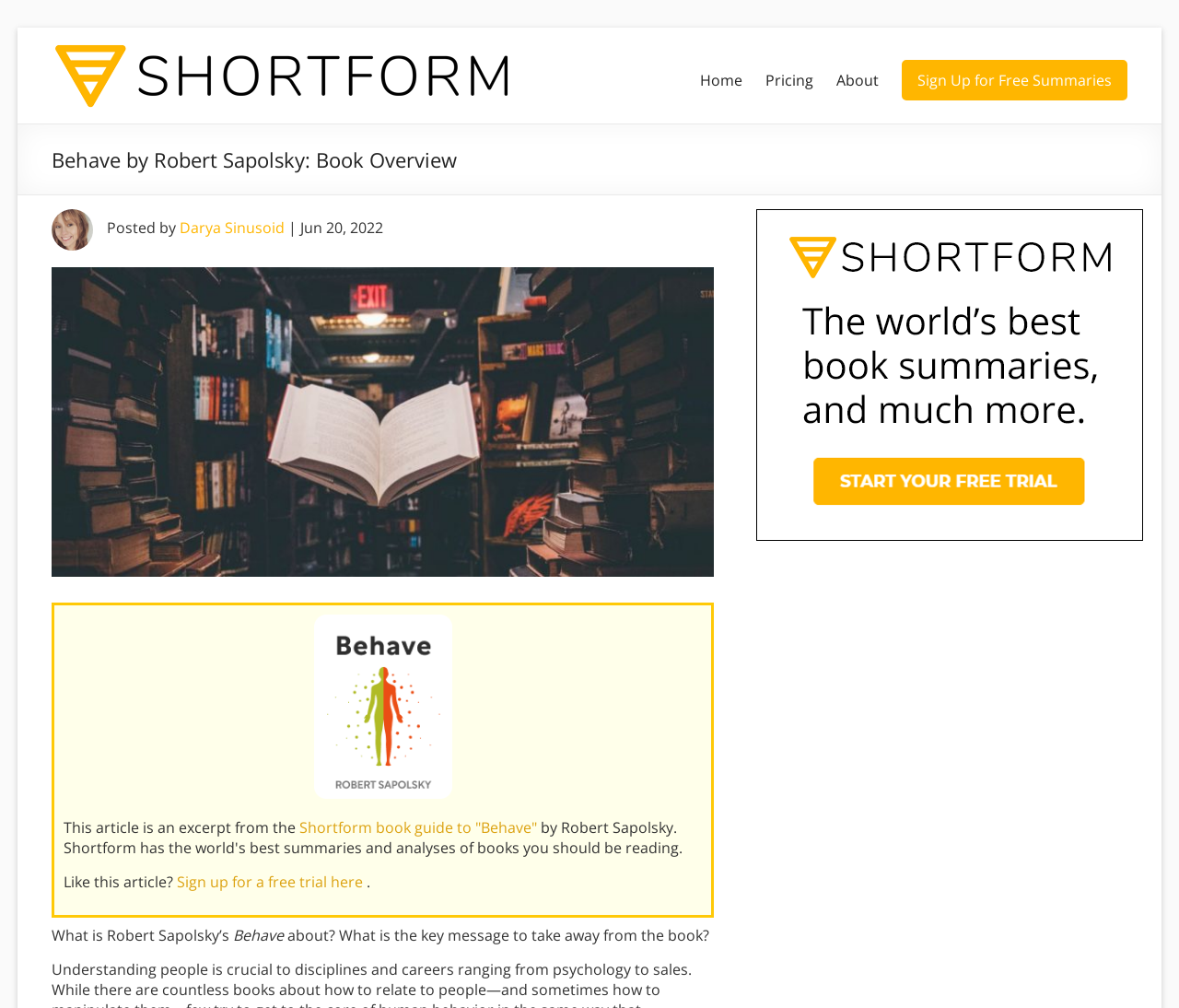Predict the bounding box coordinates of the area that should be clicked to accomplish the following instruction: "Read the excerpt from the Shortform book guide". The bounding box coordinates should consist of four float numbers between 0 and 1, i.e., [left, top, right, bottom].

[0.254, 0.811, 0.459, 0.831]